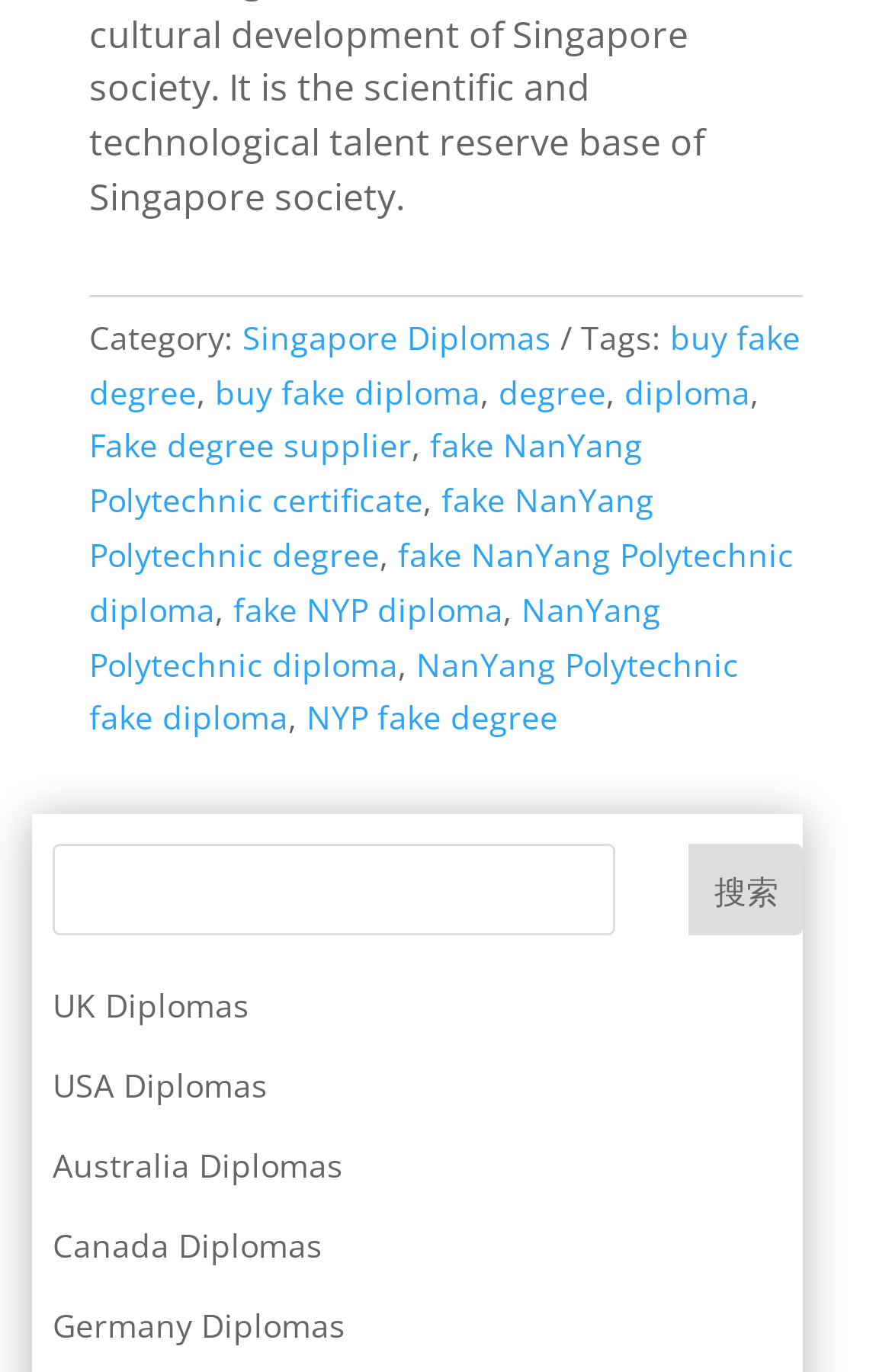What is the purpose of the search box?
Look at the image and provide a short answer using one word or a phrase.

Search diplomas